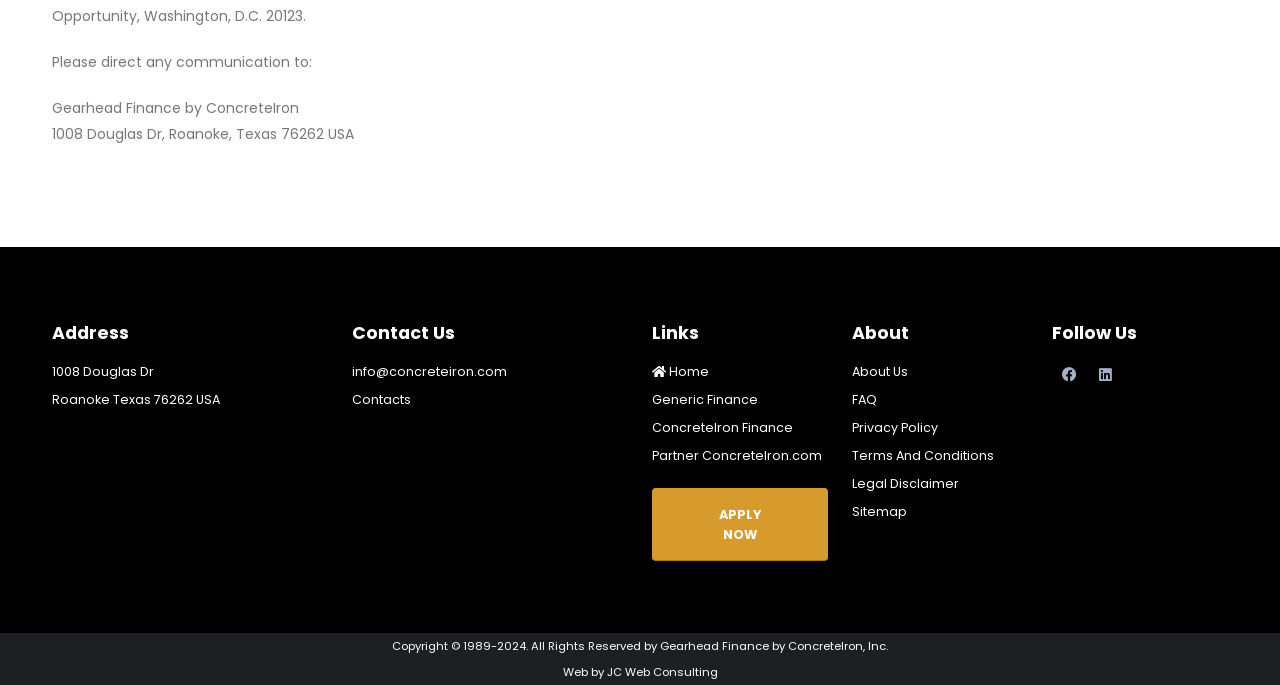Please identify the coordinates of the bounding box that should be clicked to fulfill this instruction: "Log in".

None